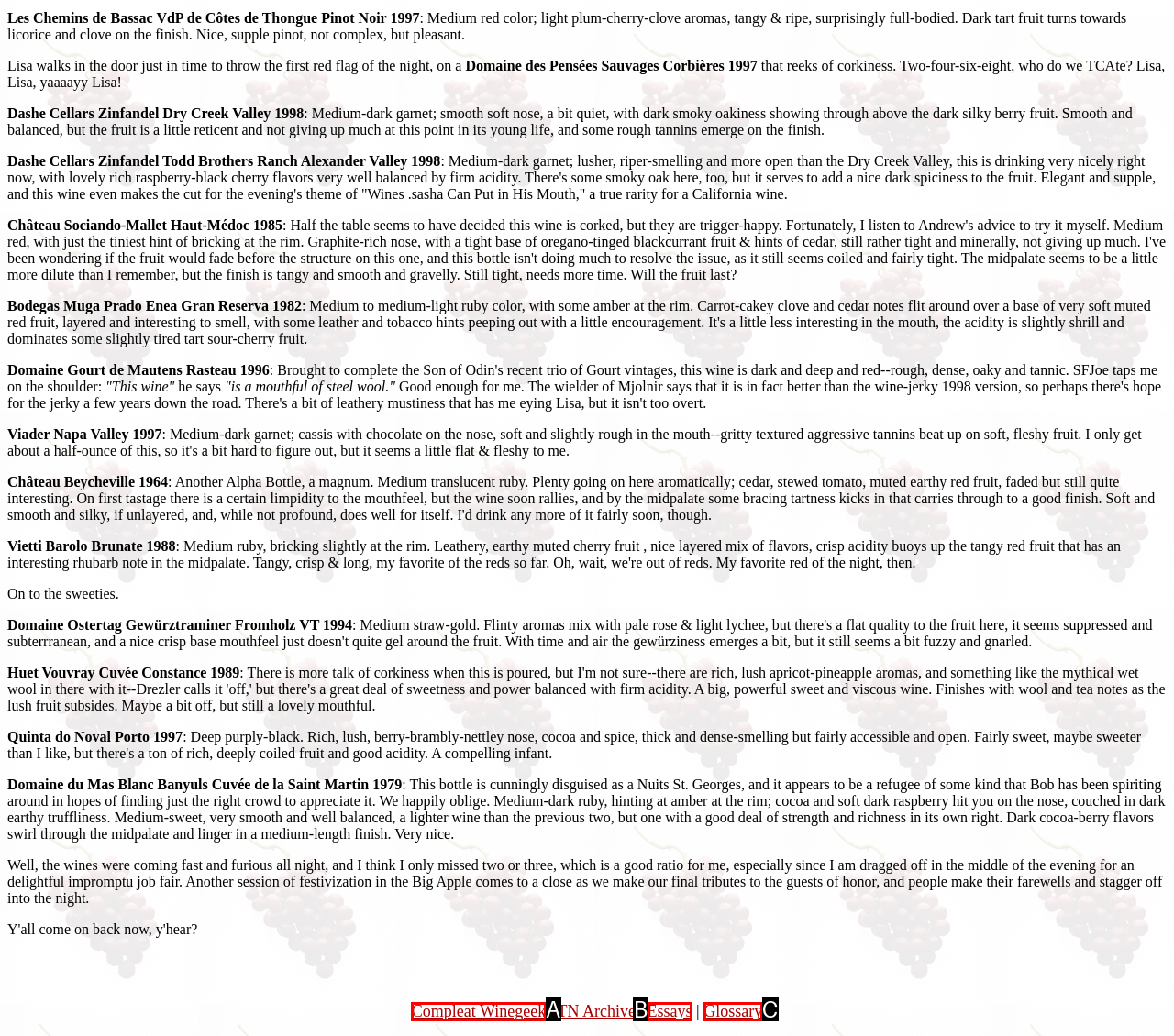Determine which HTML element best suits the description: Glossary. Reply with the letter of the matching option.

C